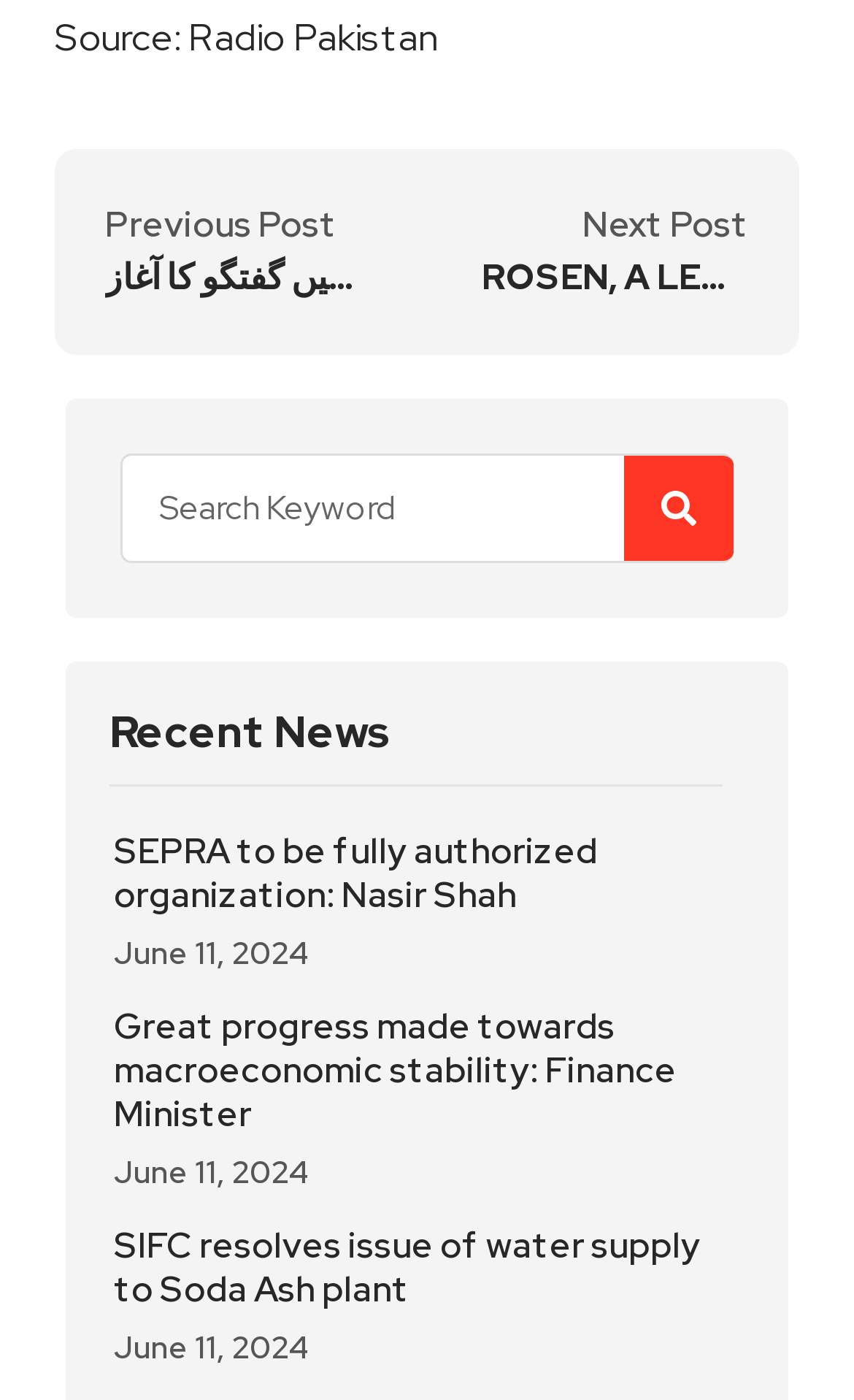What is the date of the news articles?
Please provide a full and detailed response to the question.

The date of the news articles is mentioned as 'June 11, 2024' at the bottom of each article, indicating that the articles were published on this specific date.